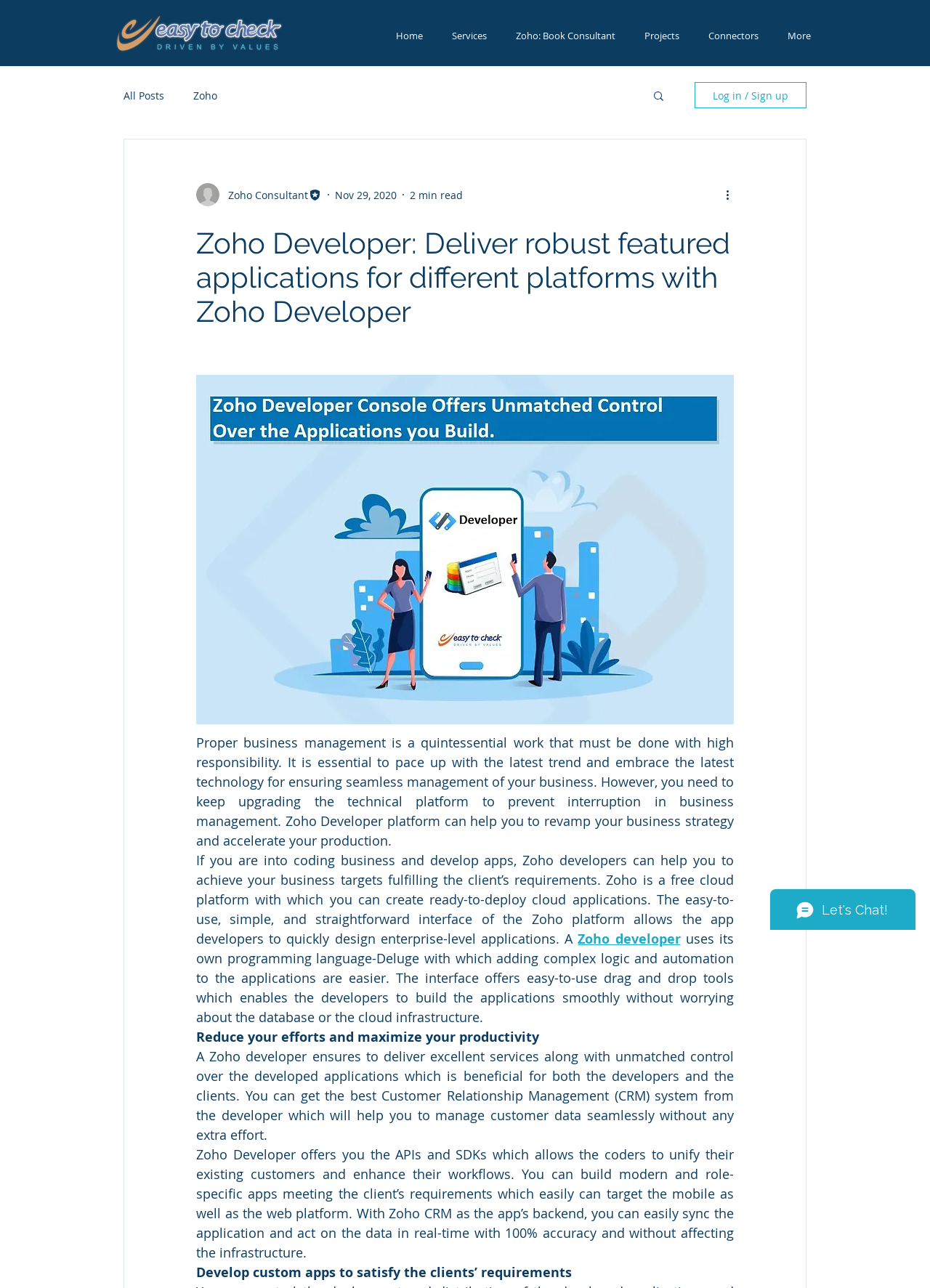Explain in detail what you observe on this webpage.

The webpage is about Zoho Developer, a platform for developing robust featured applications for different platforms. At the top left corner, there is a logo of EasyToCheck Software Solutions. Below the logo, there is a navigation menu with links to "Home", "Services", "Zoho: Book Consultant", "Projects", "Connectors", and "More". 

To the right of the navigation menu, there is another navigation menu with links to "All Posts" and "Zoho" under the "blog" section. Next to it, there is a search button with a magnifying glass icon. 

On the right side of the page, there is a section with a login/signup button and a writer's picture. Below the writer's picture, there is a section with the title "Zoho Consultant", "Editor", and the date "Nov 29, 2020". 

The main content of the page is a heading that reads "Zoho Developer: Deliver robust featured applications for different platforms with Zoho Developer". Below the heading, there is a long paragraph of text that describes the benefits of using Zoho Developer for business management and app development. The text is divided into several sections with different topics, including the ease of use of the Zoho platform, the ability to create enterprise-level applications, and the benefits of using Zoho CRM. 

Throughout the text, there are links to "Zoho developer" and other relevant topics. At the bottom of the page, there is a section with the title "Develop custom apps to satisfy the clients’ requirements".